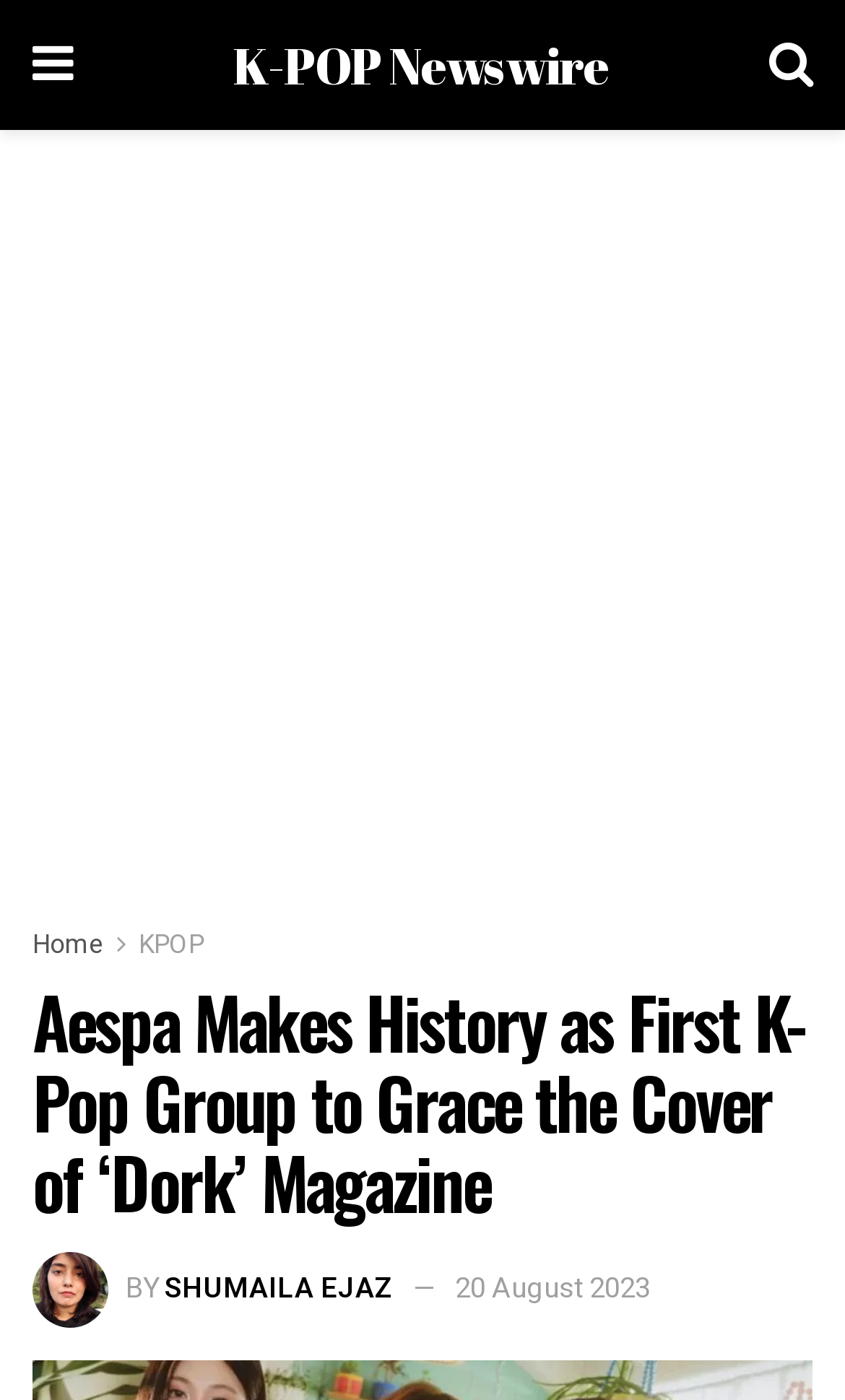What is the name of the K-pop group?
Make sure to answer the question with a detailed and comprehensive explanation.

The name of the K-pop group can be found in the main heading of the webpage, which is 'Aespa Makes History as First K-Pop Group to Grace the Cover of ‘Dork’ Magazine'.